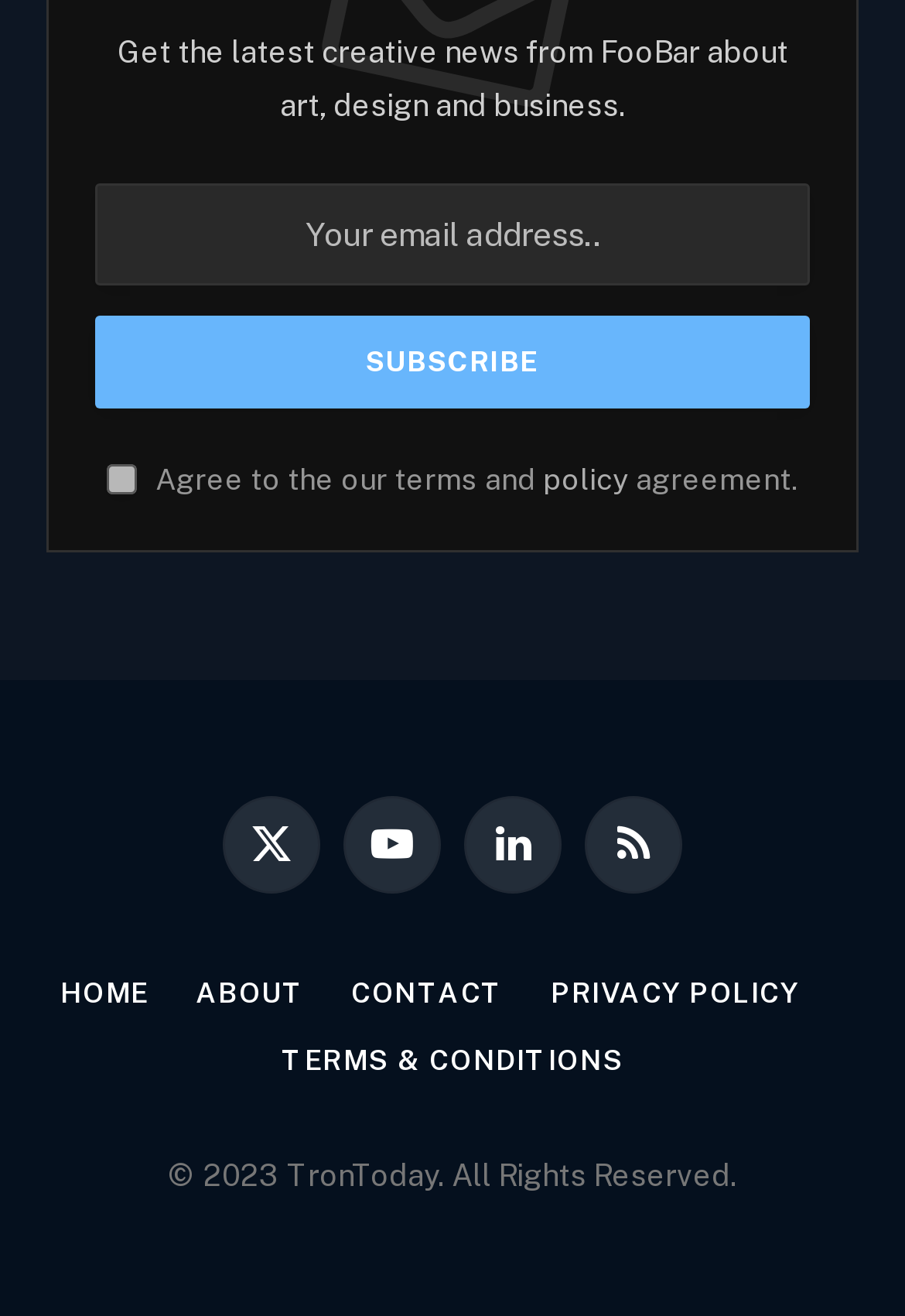Please determine the bounding box coordinates of the section I need to click to accomplish this instruction: "Read policy".

[0.6, 0.351, 0.695, 0.378]